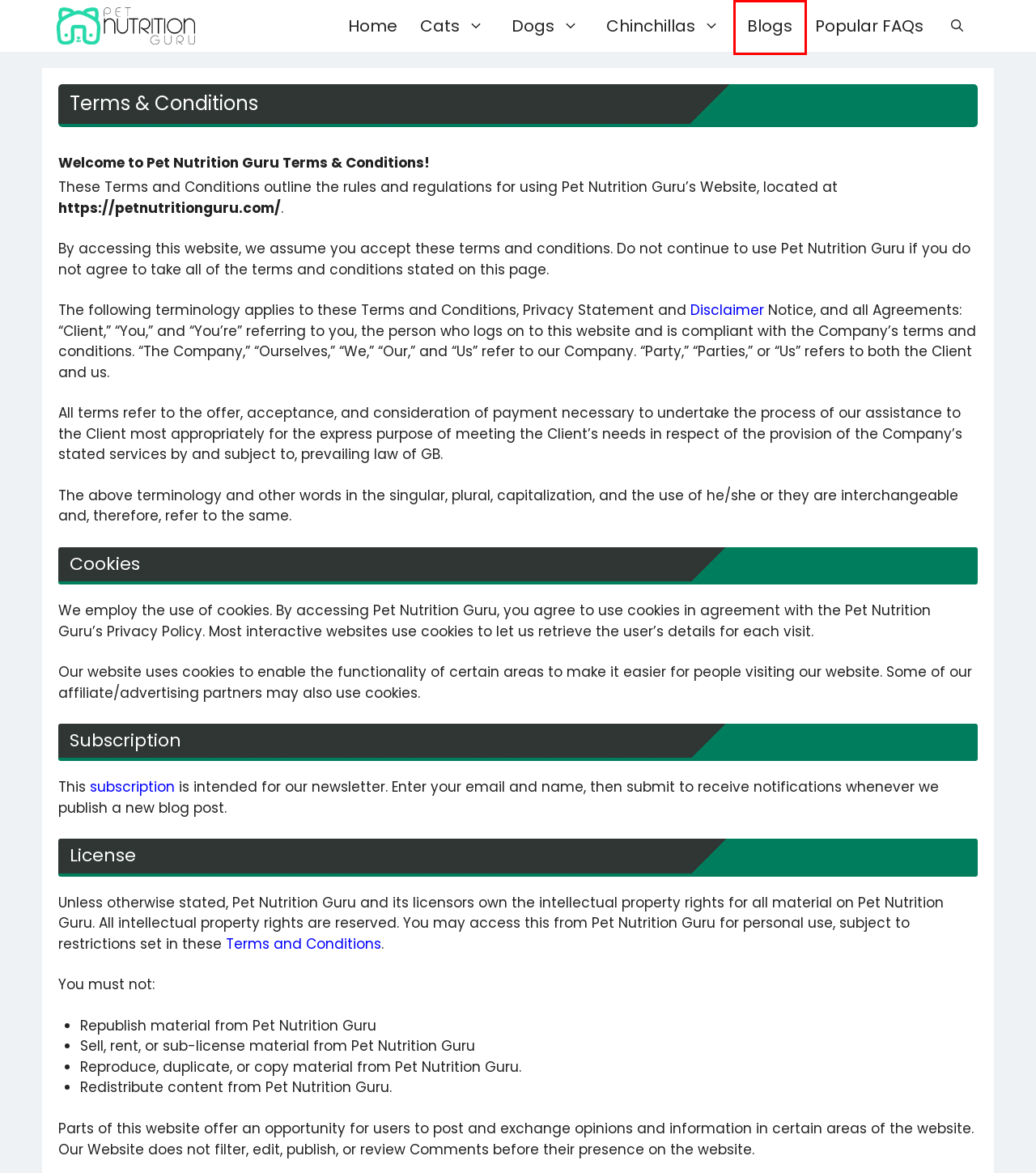Given a webpage screenshot with a UI element marked by a red bounding box, choose the description that best corresponds to the new webpage that will appear after clicking the element. The candidates are:
A. Blogs
B. Pet Nutrition Guru
C. Cats
D. Popular FAQs
E. Dogs
F. Subscription
G. Chinchillas
H. Disclaimer

A